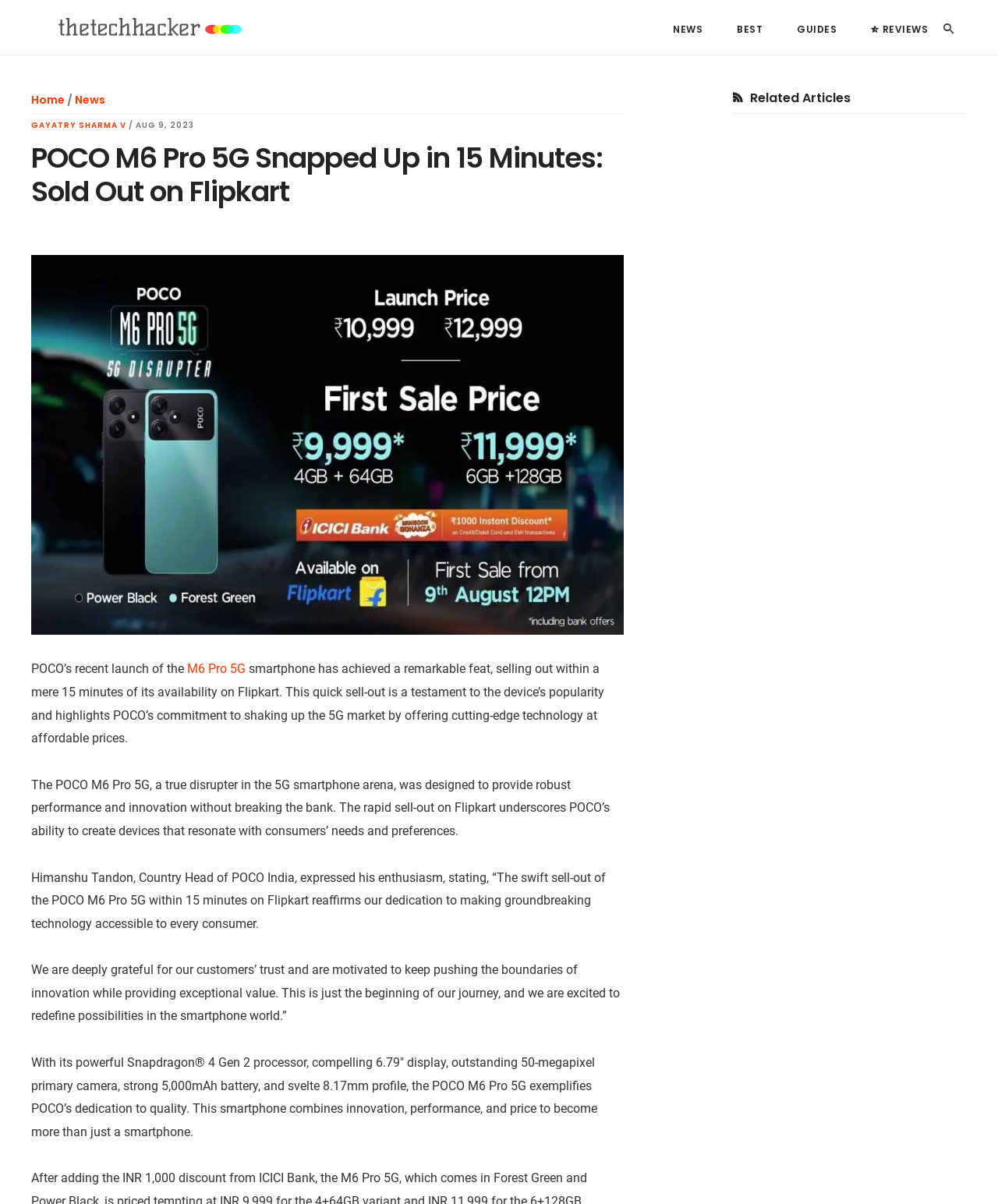Please determine the bounding box coordinates of the clickable area required to carry out the following instruction: "Search for something". The coordinates must be four float numbers between 0 and 1, represented as [left, top, right, bottom].

[0.945, 0.013, 0.969, 0.034]